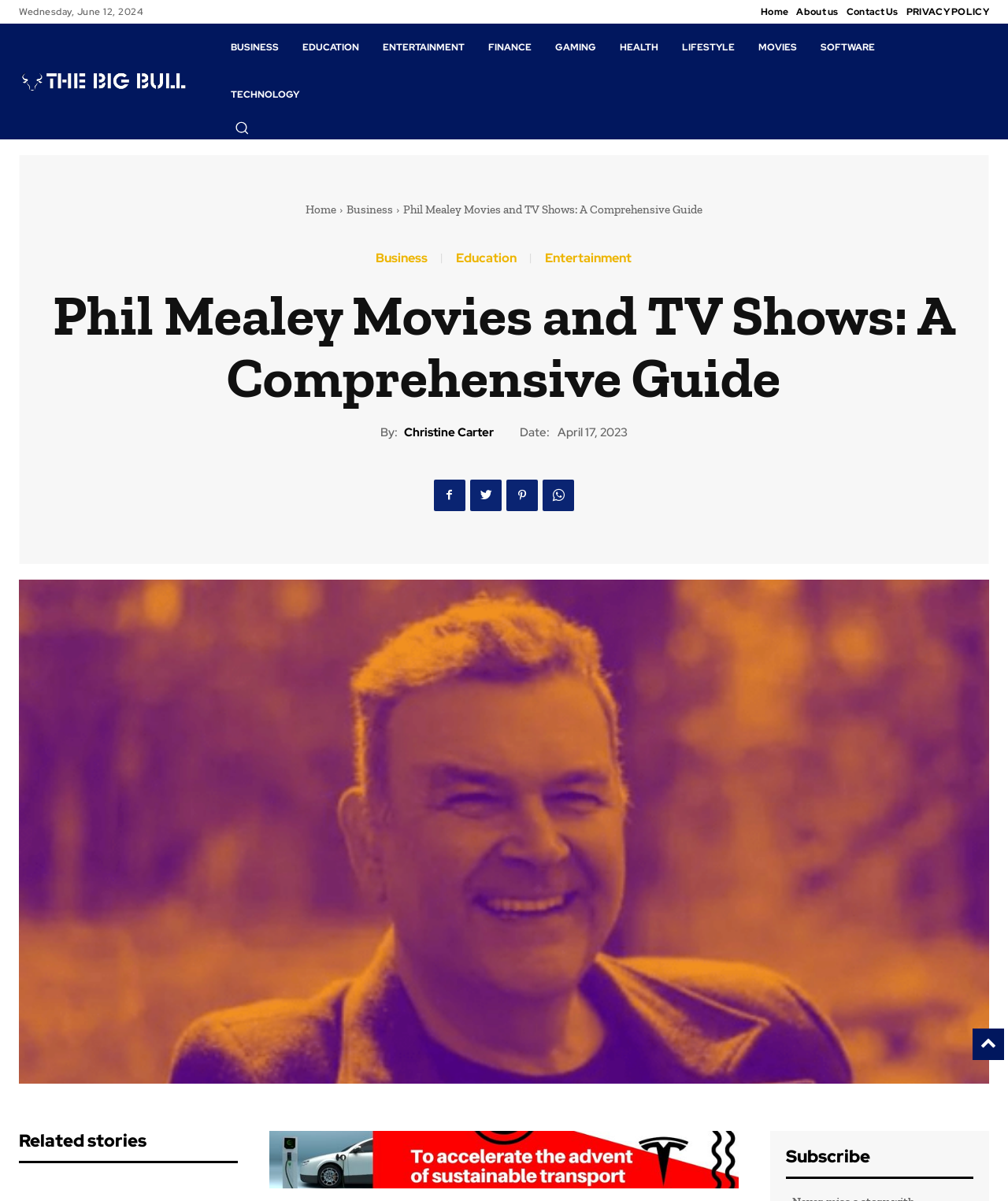What is the author of the article?
Answer with a single word or short phrase according to what you see in the image.

Christine Carter